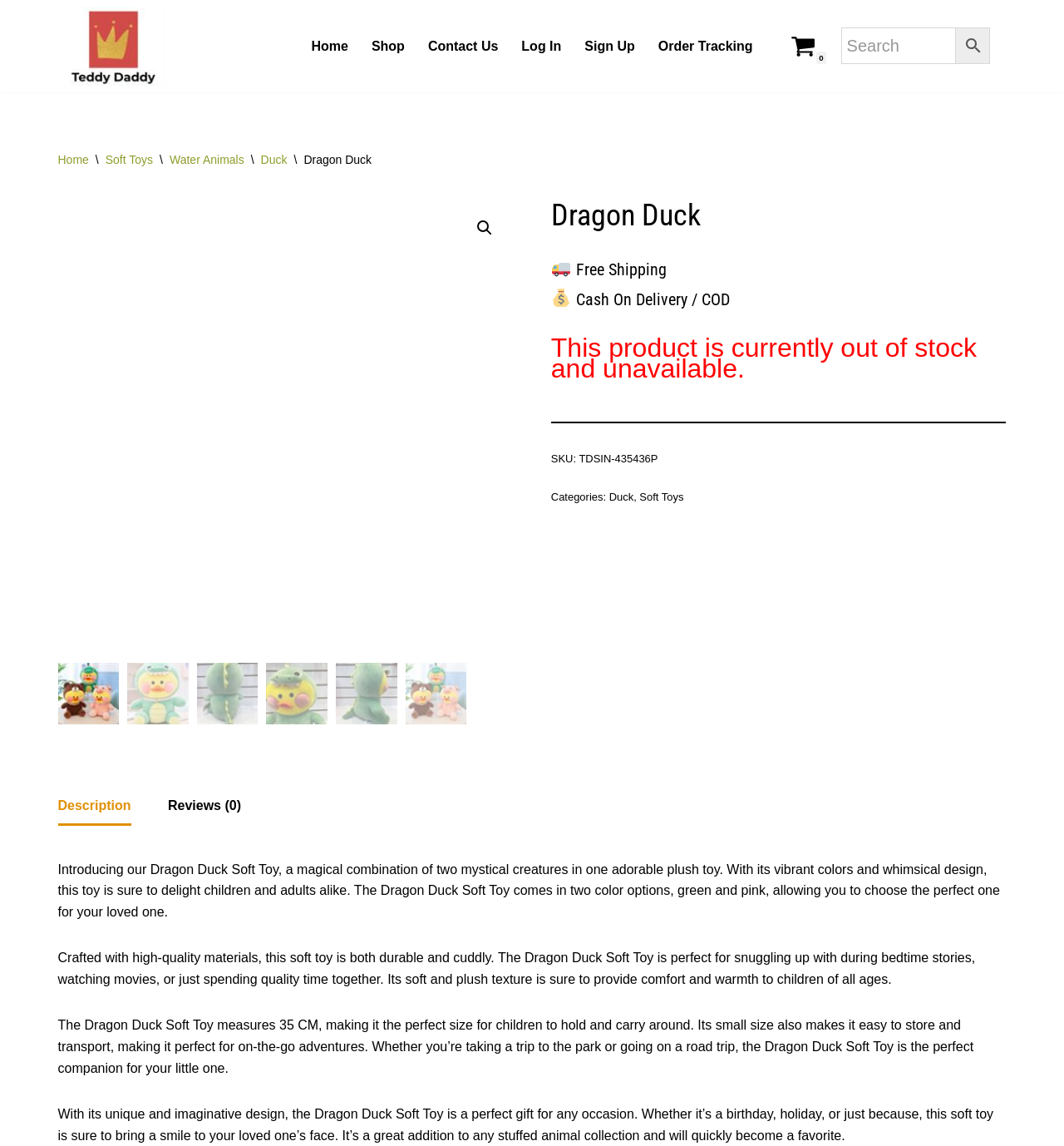Answer briefly with one word or phrase:
What is the name of this soft toy?

Dragon Duck